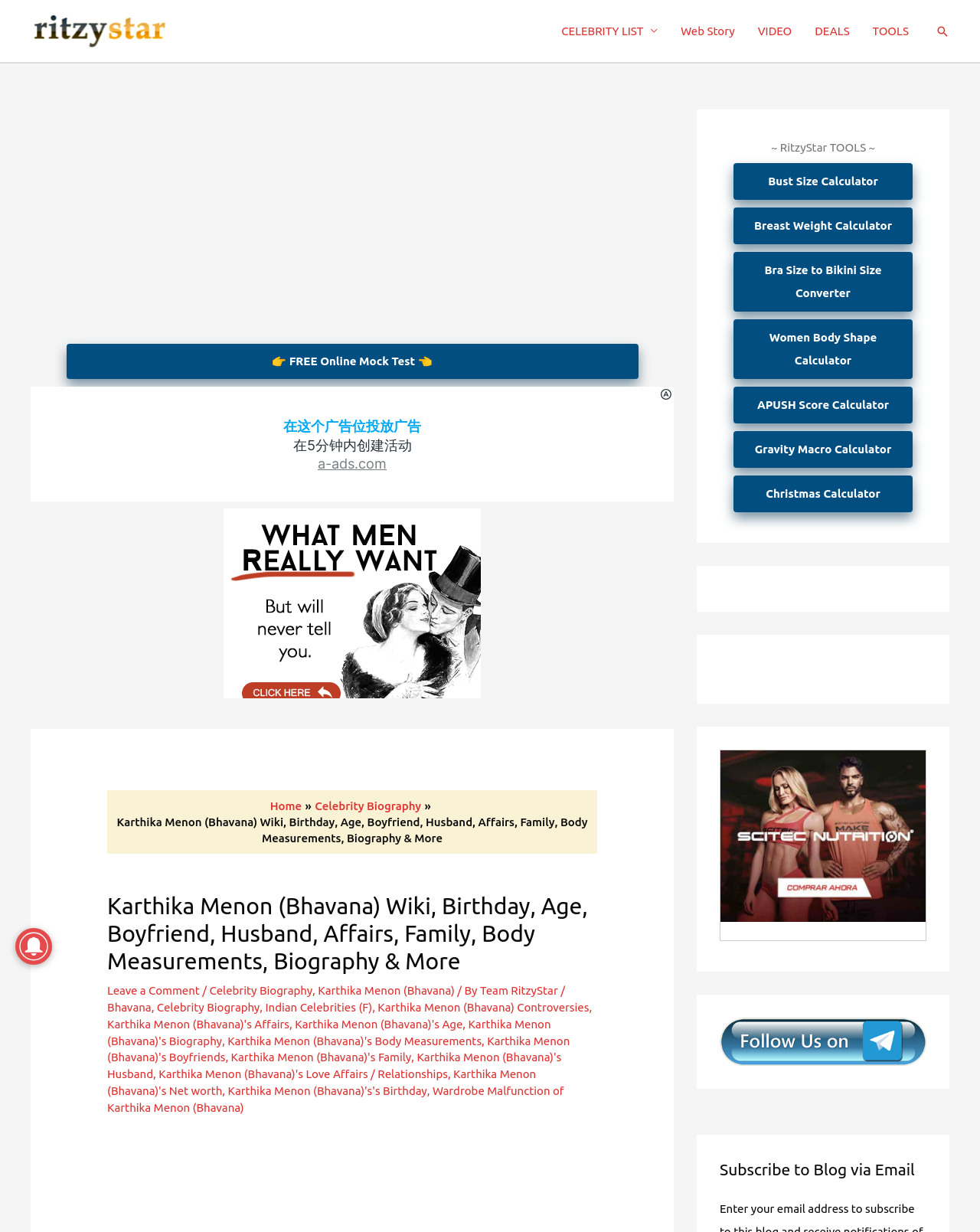Answer with a single word or phrase: 
What is the name of the website?

RitzyStar